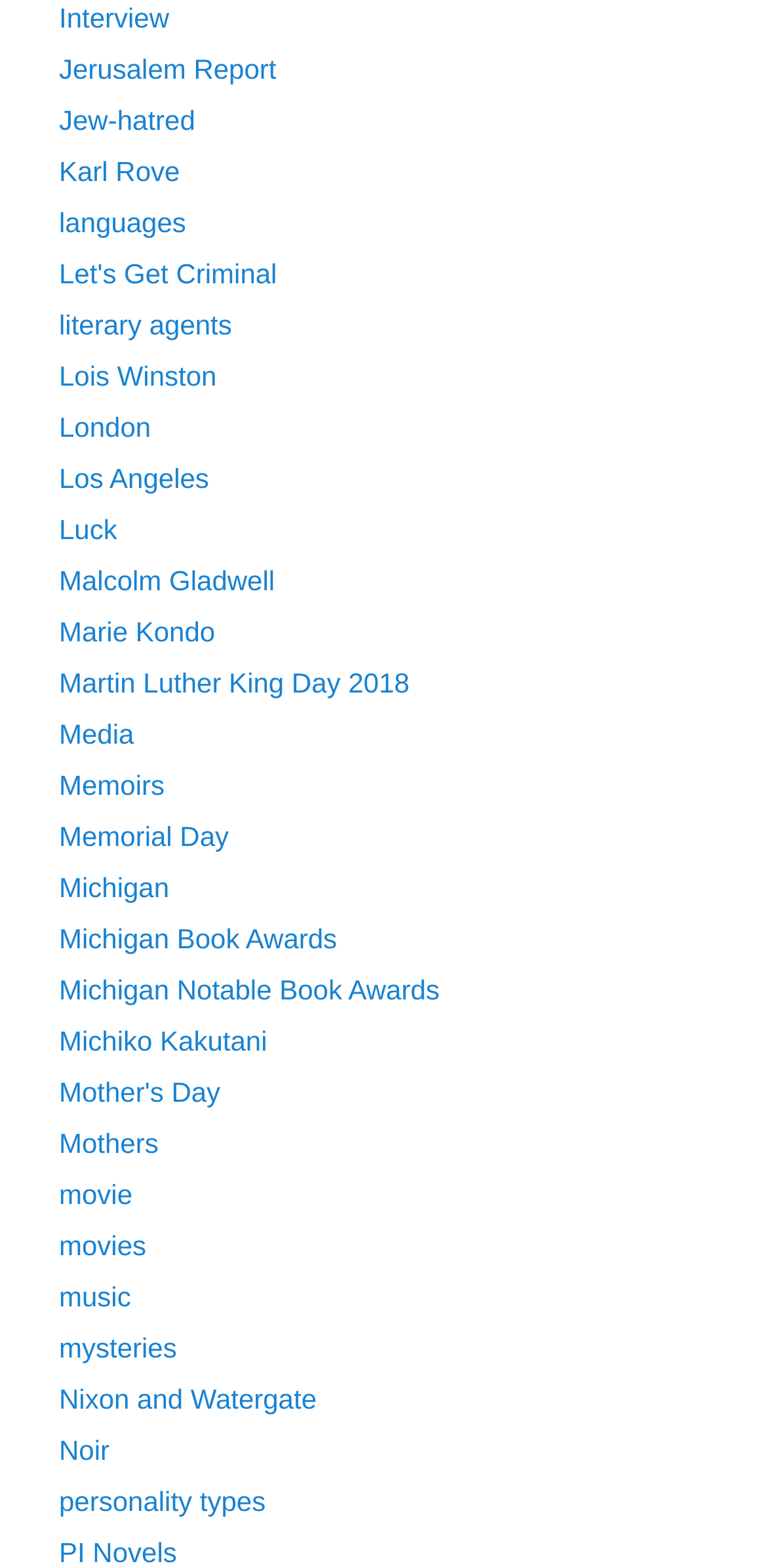Predict the bounding box coordinates of the UI element that matches this description: "London". The coordinates should be in the format [left, top, right, bottom] with each value between 0 and 1.

[0.077, 0.262, 0.197, 0.282]